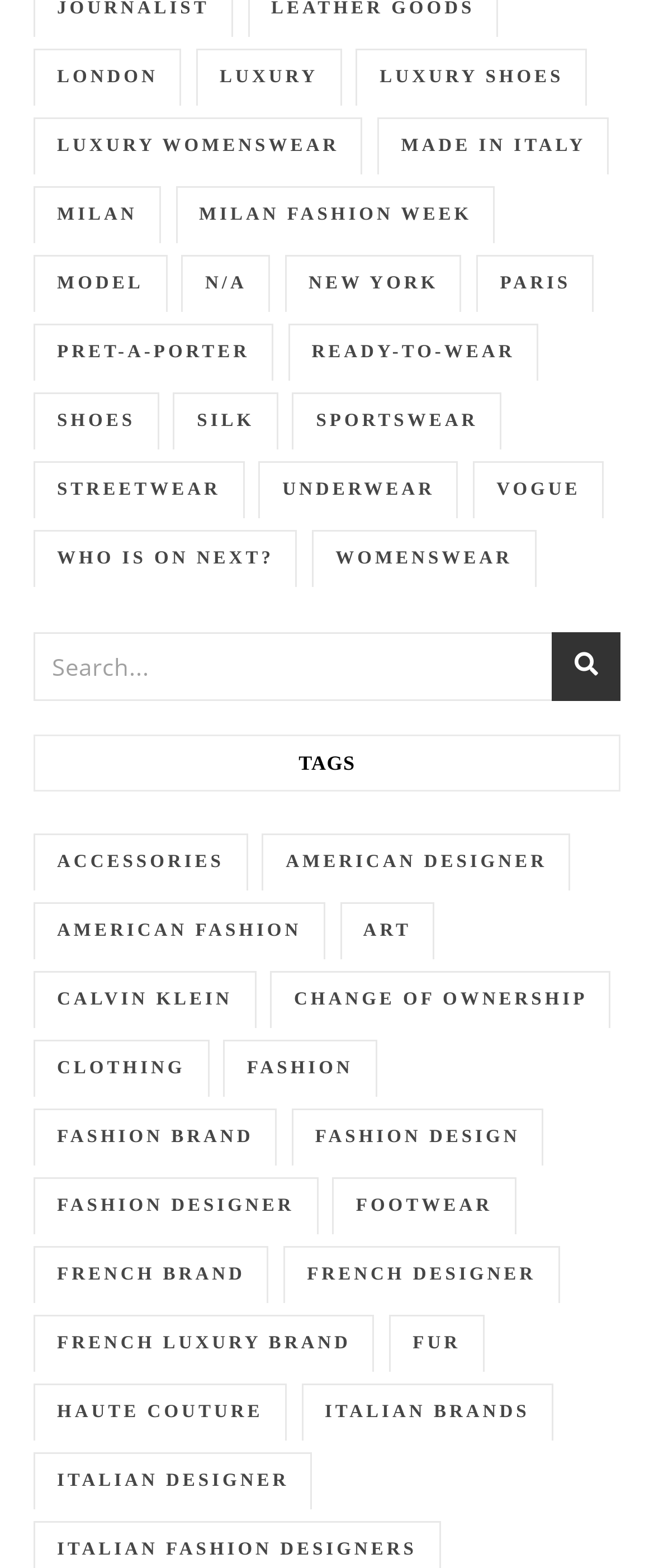Specify the bounding box coordinates of the area to click in order to execute this command: 'Go to the Panel administratora'. The coordinates should consist of four float numbers ranging from 0 to 1, and should be formatted as [left, top, right, bottom].

None